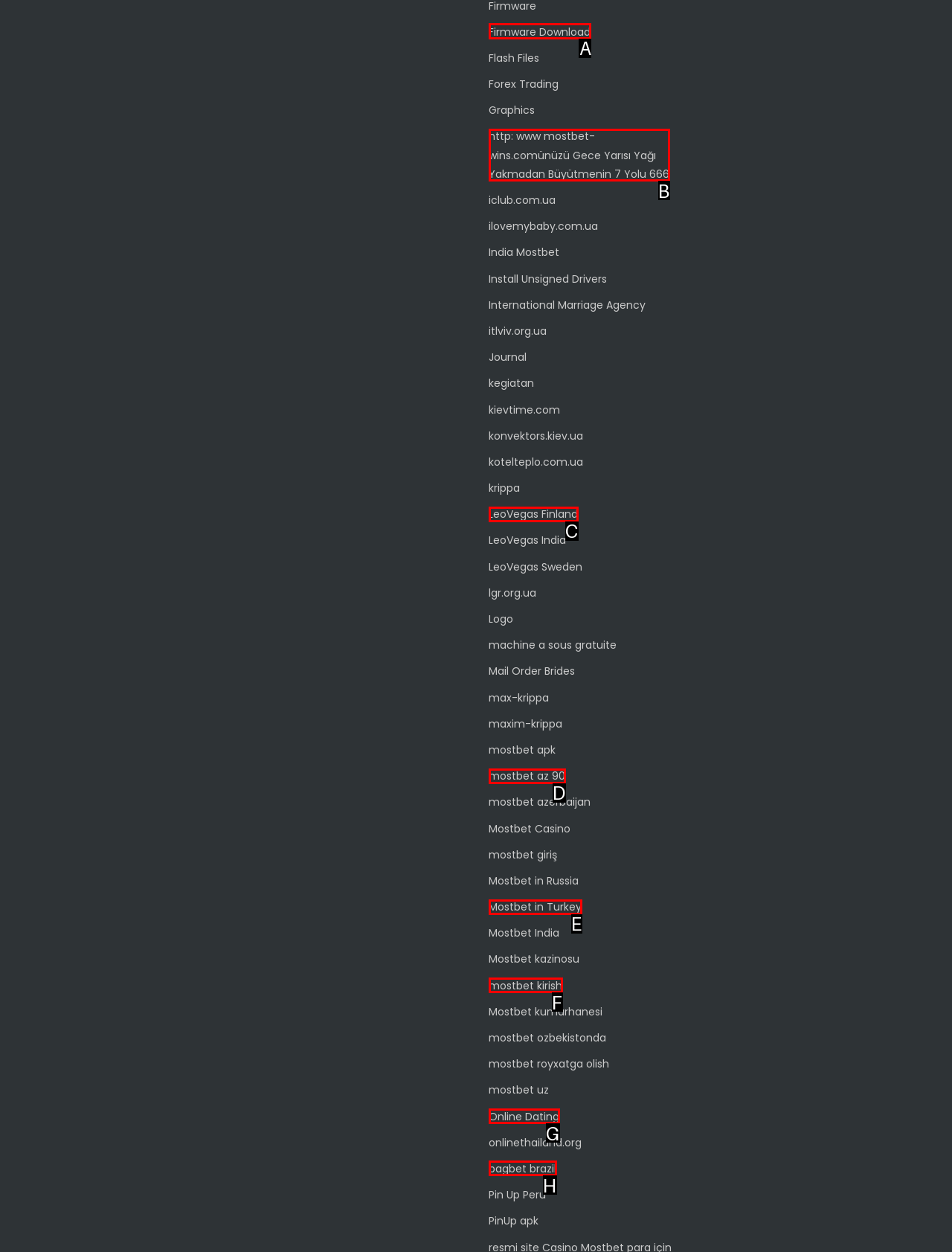Identify the HTML element to click to execute this task: Click on Firmware Download Respond with the letter corresponding to the proper option.

A